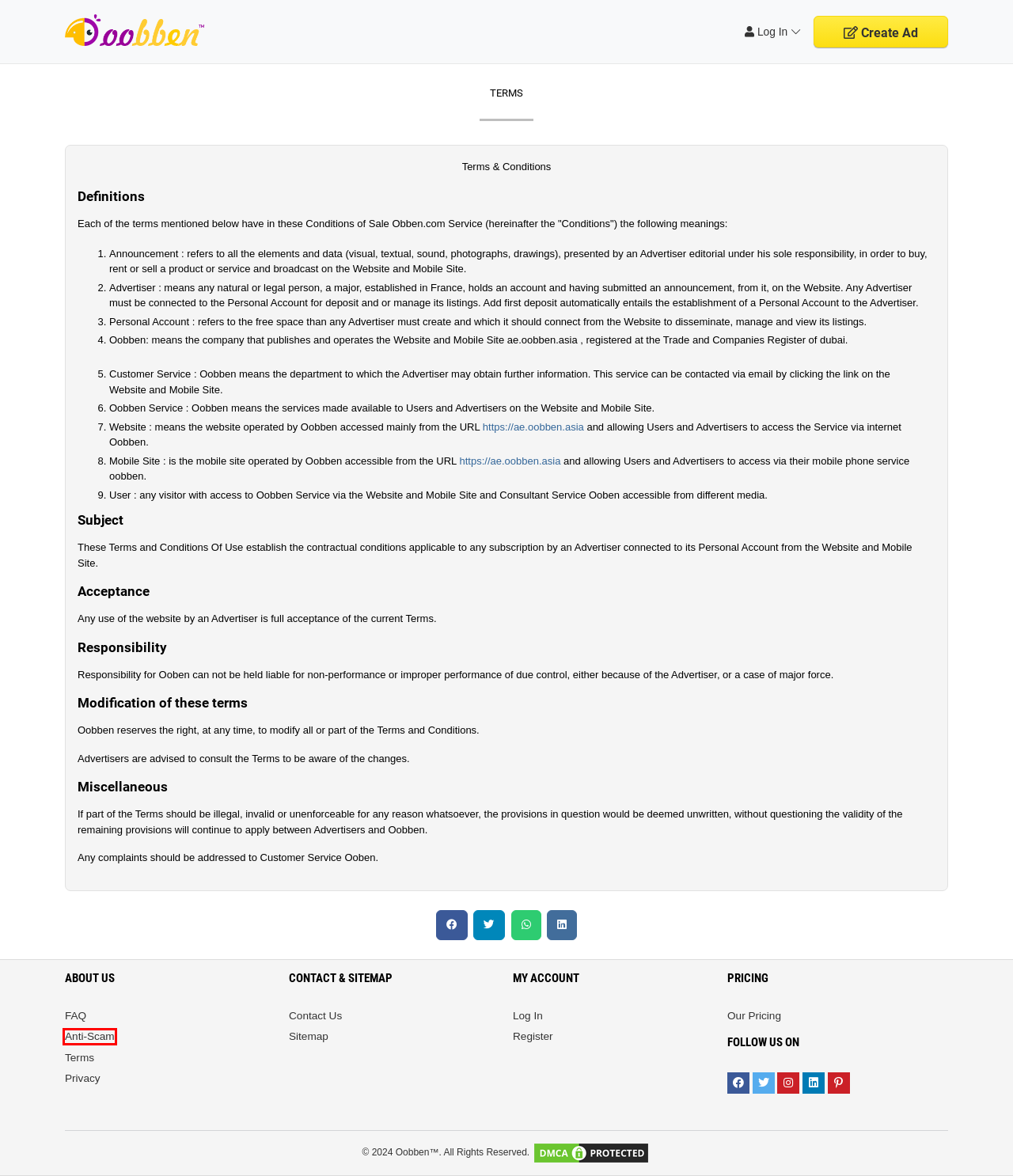You are presented with a screenshot of a webpage containing a red bounding box around an element. Determine which webpage description best describes the new webpage after clicking on the highlighted element. Here are the candidates:
A. Anti-Scam - Oobben™
B. Contact Us - United Arab Emirates Help Center - oobben.asia
C. Oobben™ - Buy and Sell for free any where in United Arab...
D. Oobben™ - Oobben™ - Buy and Sell for free anywhere in United...
E. Terms & Conditions - Oobben™ | Protected by DMCA.com
F. Pricing – See all offers on Oobben.asia in United Arab Emirates
G. Privacy - Oobben™
H. Sign Up in United Arab Emirates, Free classifieds in UAE | oobben.asia

A